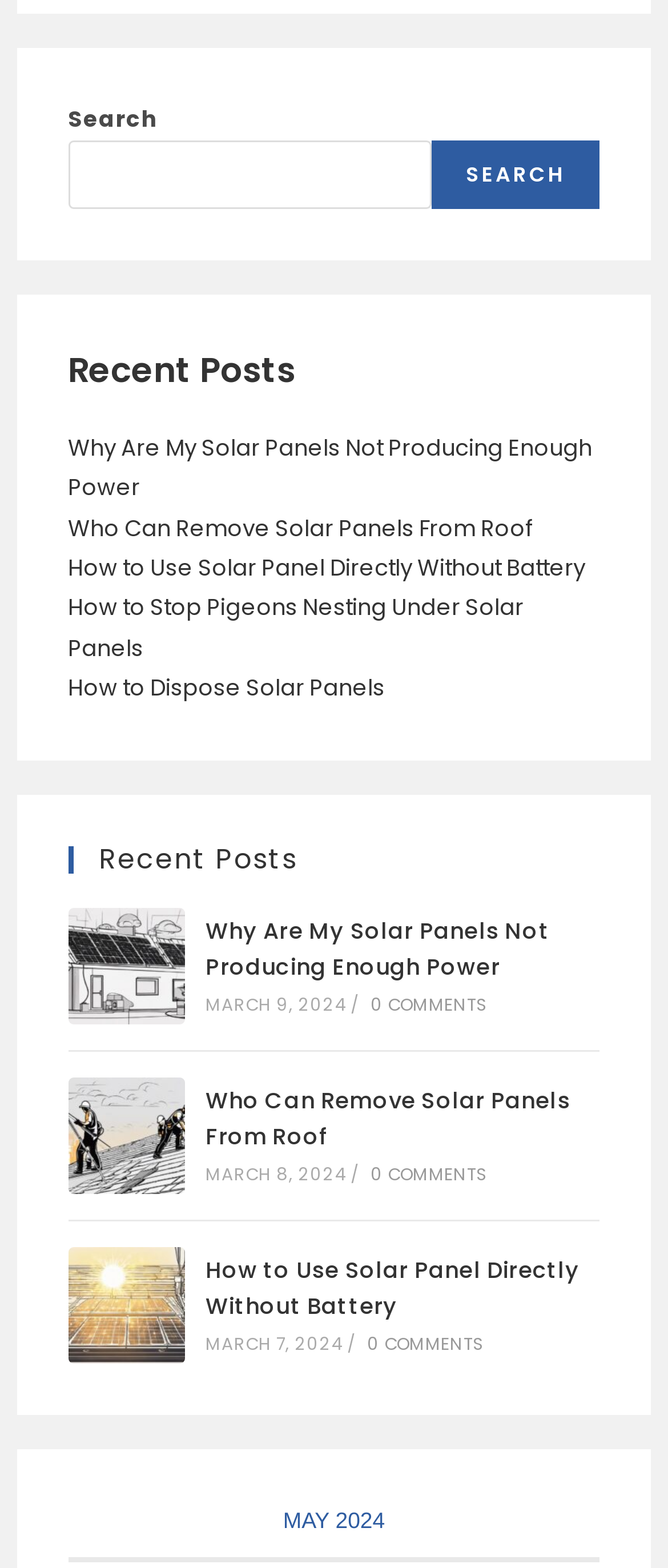Bounding box coordinates must be specified in the format (top-left x, top-left y, bottom-right x, bottom-right y). All values should be floating point numbers between 0 and 1. What are the bounding box coordinates of the UI element described as: About ARK

None